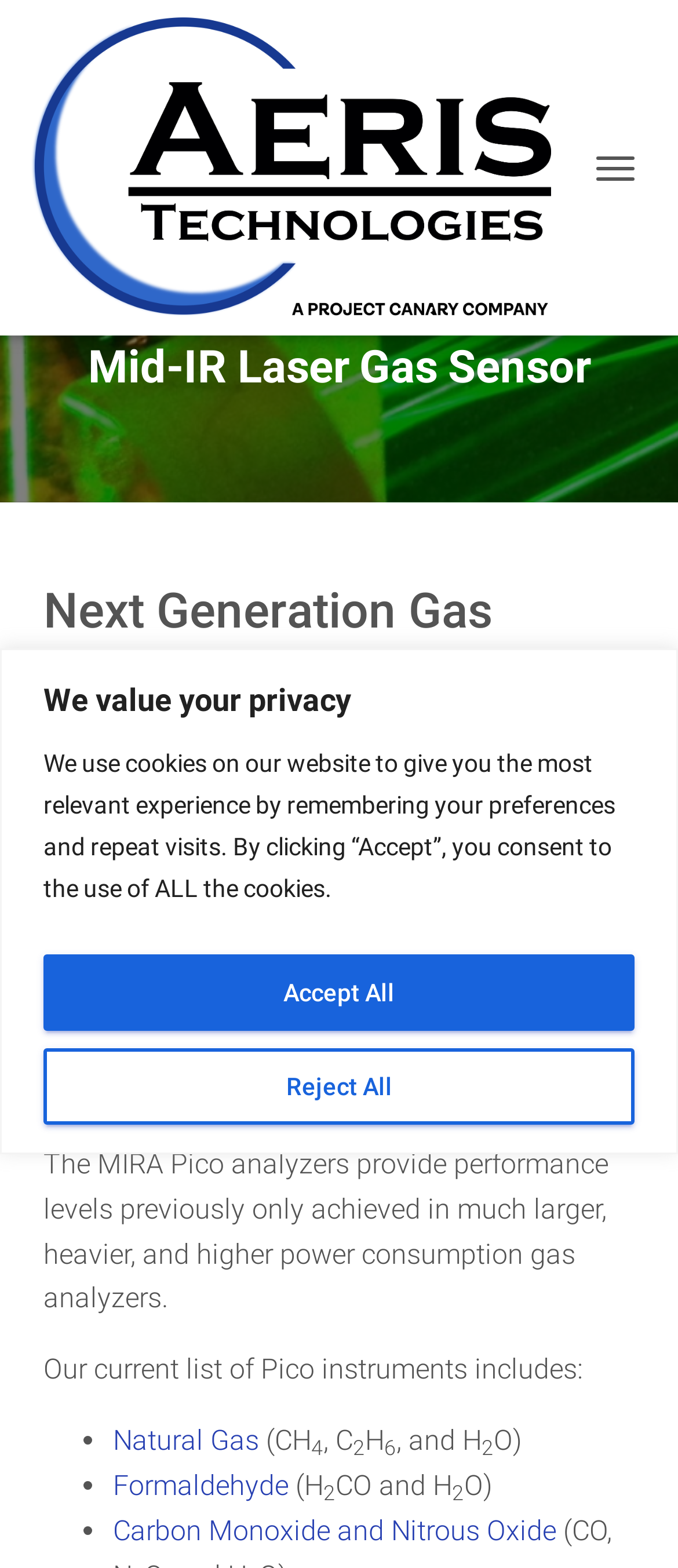Please give a concise answer to this question using a single word or phrase: 
What is the name of the company behind MIRA Pico?

Aeris Technologies